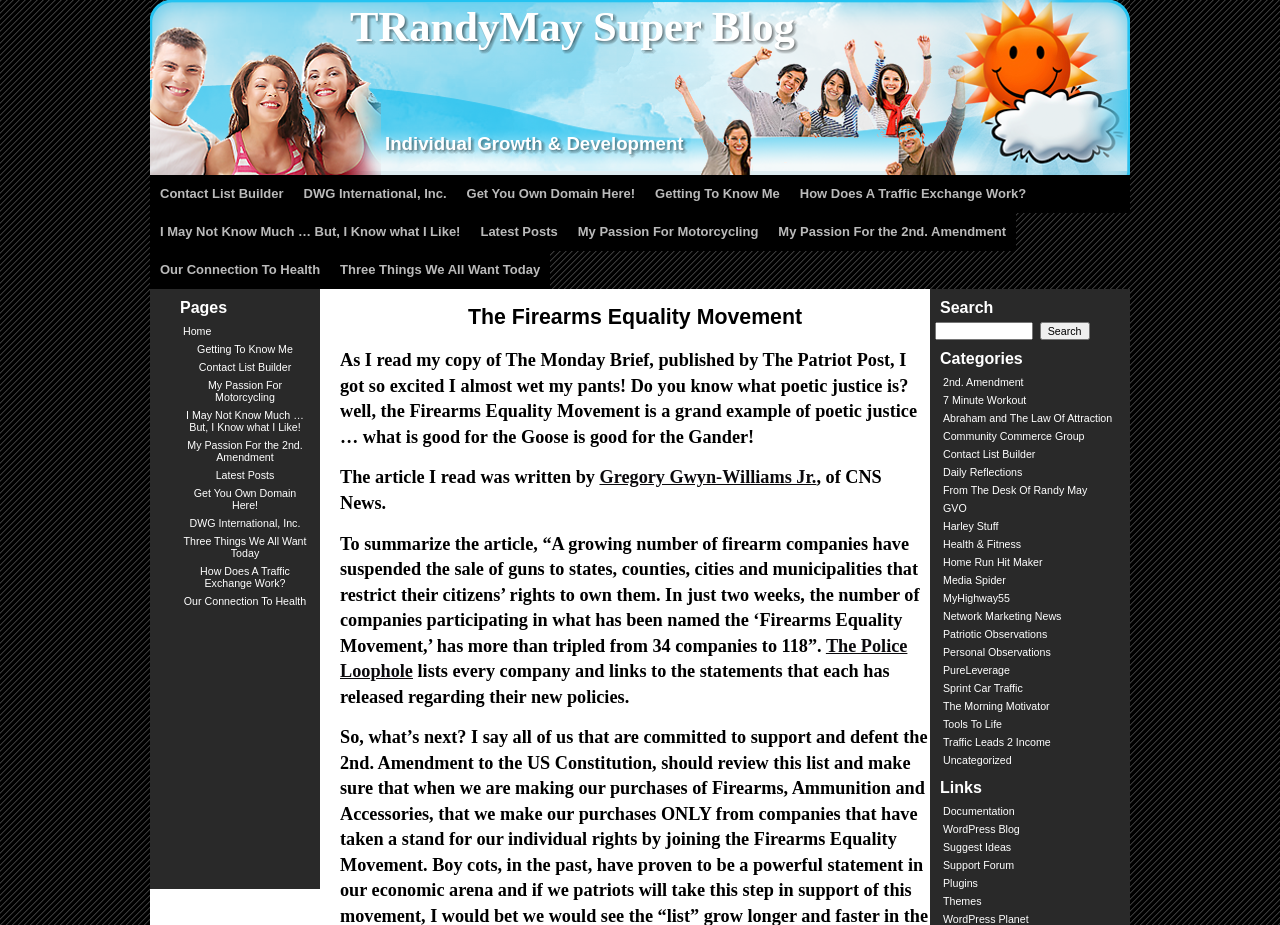Please specify the bounding box coordinates of the region to click in order to perform the following instruction: "Explore the 2nd. Amendment category".

[0.737, 0.406, 0.8, 0.419]